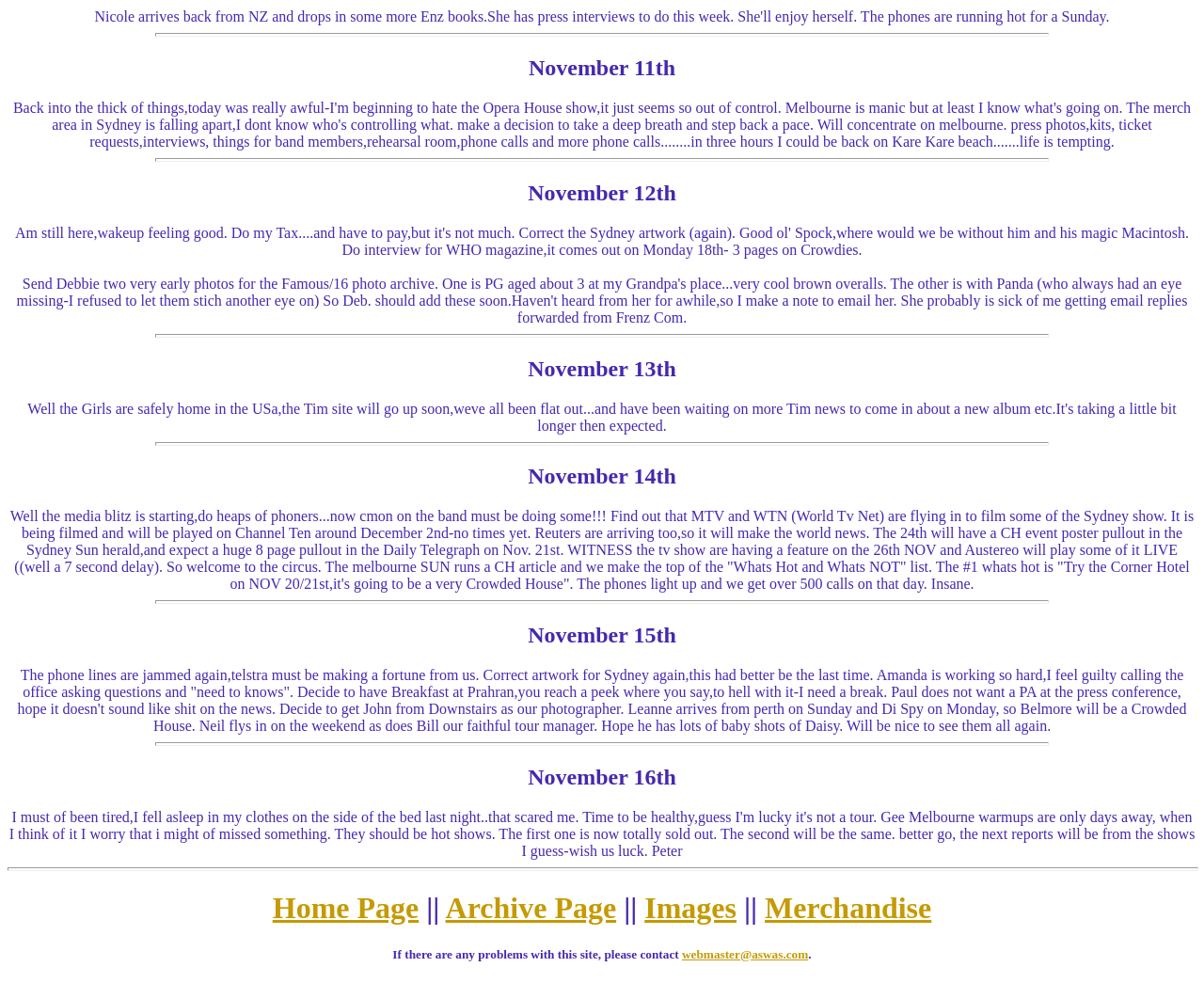How many links are there in the last heading? Using the information from the screenshot, answer with a single word or phrase.

4